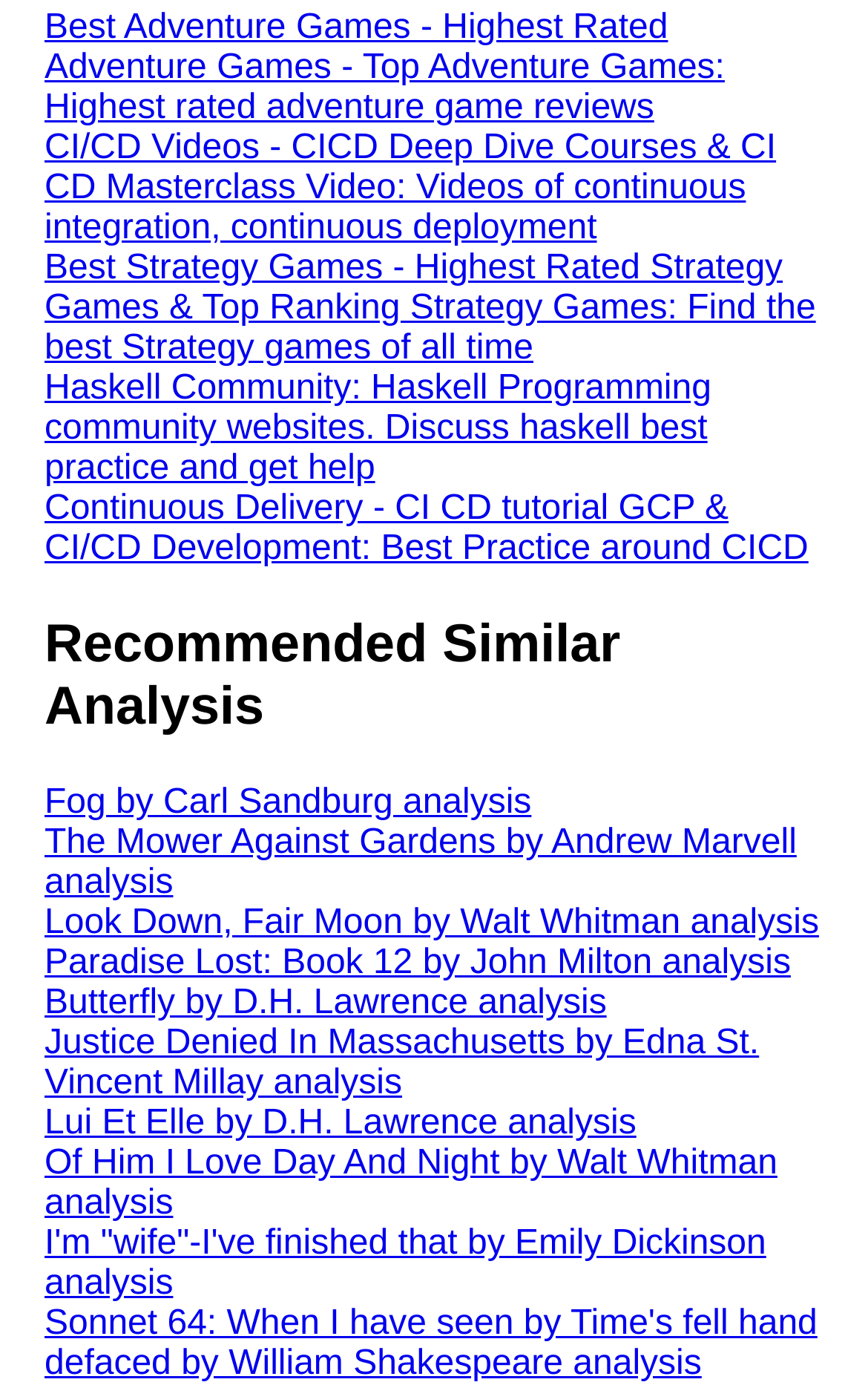Bounding box coordinates should be in the format (top-left x, top-left y, bottom-right x, bottom-right y) and all values should be floating point numbers between 0 and 1. Determine the bounding box coordinate for the UI element described as: Butterfly by D.H. Lawrence analysis

[0.051, 0.711, 0.699, 0.738]